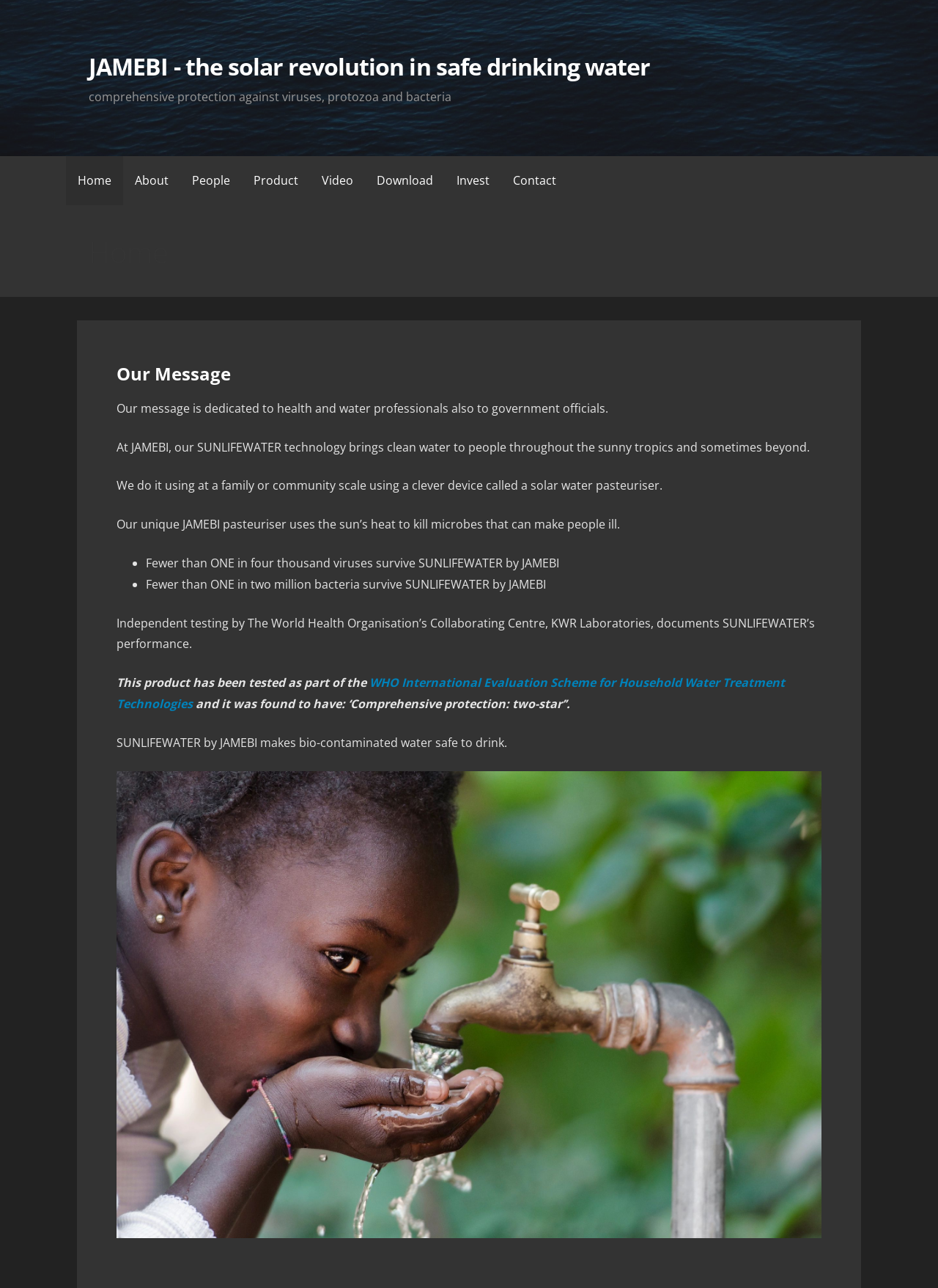Offer a thorough description of the webpage.

The webpage is about JAMEBI, a company that provides a solar revolution in safe drinking water, offering comprehensive protection against viruses, protozoa, and bacteria. 

At the top of the page, there is a navigation menu with seven links: Home, About, People, Product, Video, Download, and Contact. 

Below the navigation menu, there is a heading that says "Home". Under this heading, there is a section that describes JAMEBI's message, which is dedicated to health and water professionals, as well as government officials. 

This section consists of four paragraphs of text that explain how JAMEBI's SUNLIFEWATER technology brings clean water to people in the sunny tropics and beyond using a solar water pasteuriser. The text also highlights the effectiveness of this technology in killing microbes that can make people ill.

Following this, there is a list with two items, each marked with a bullet point. The list items describe the effectiveness of SUNLIFEWATER in killing viruses and bacteria. 

Next, there is a paragraph of text that mentions independent testing by the World Health Organisation's Collaborating Centre, KWR Laboratories, which documents SUNLIFEWATER's performance. 

This is followed by a link to the WHO International Evaluation Scheme for Household Water Treatment Technologies, which found that SUNLIFEWATER has comprehensive protection. 

Finally, there is an image that takes up a significant portion of the page, likely illustrating JAMEBI's SUNLIFEWATER technology or its impact.